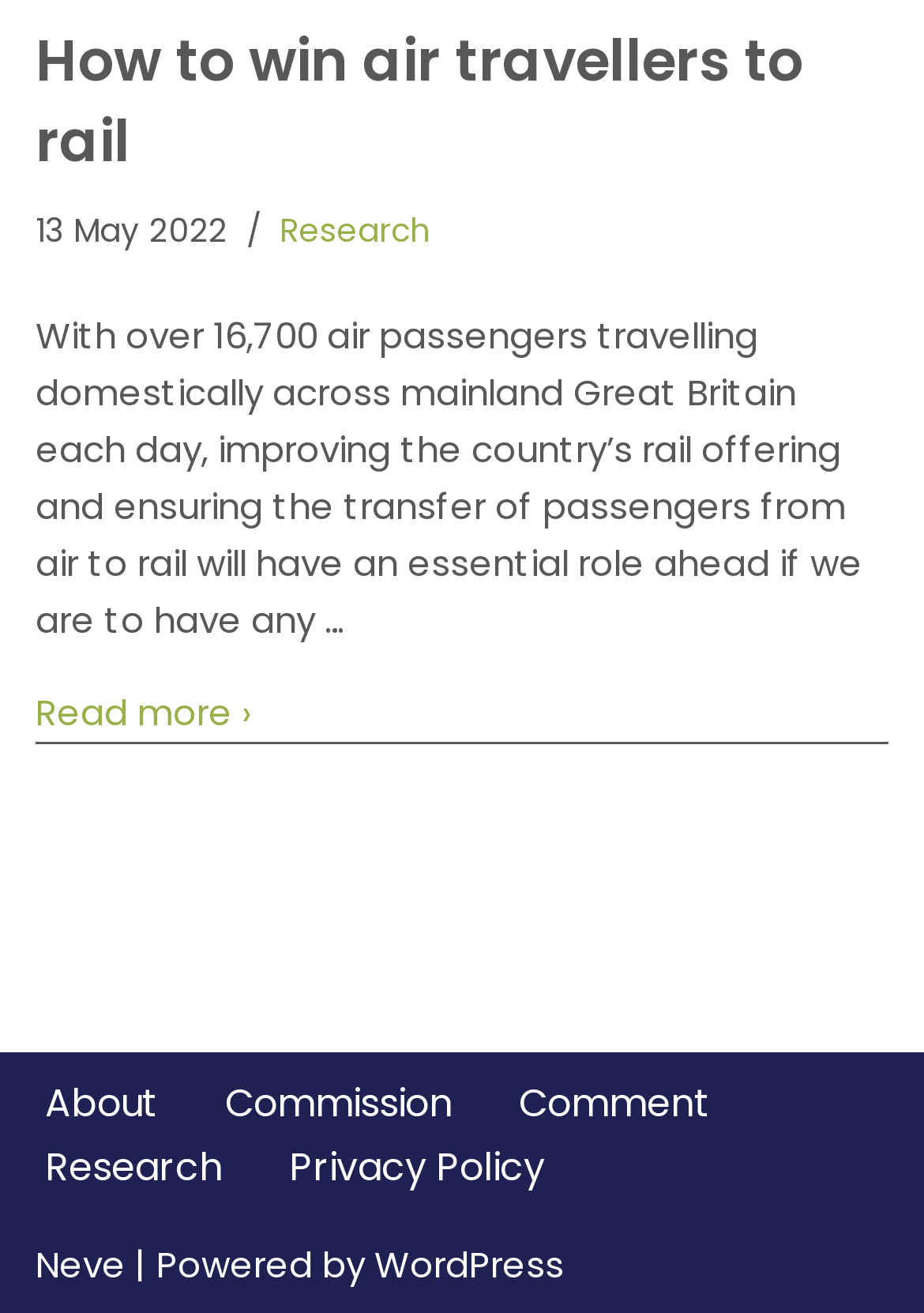How many sentences are in the article summary?
Please give a detailed and elaborate explanation in response to the question.

I counted the number of sentences in the StaticText element with the long content starting with 'With over 16,700 air passengers...', which is a single sentence, indicating that there is only 1 sentence in the article summary.